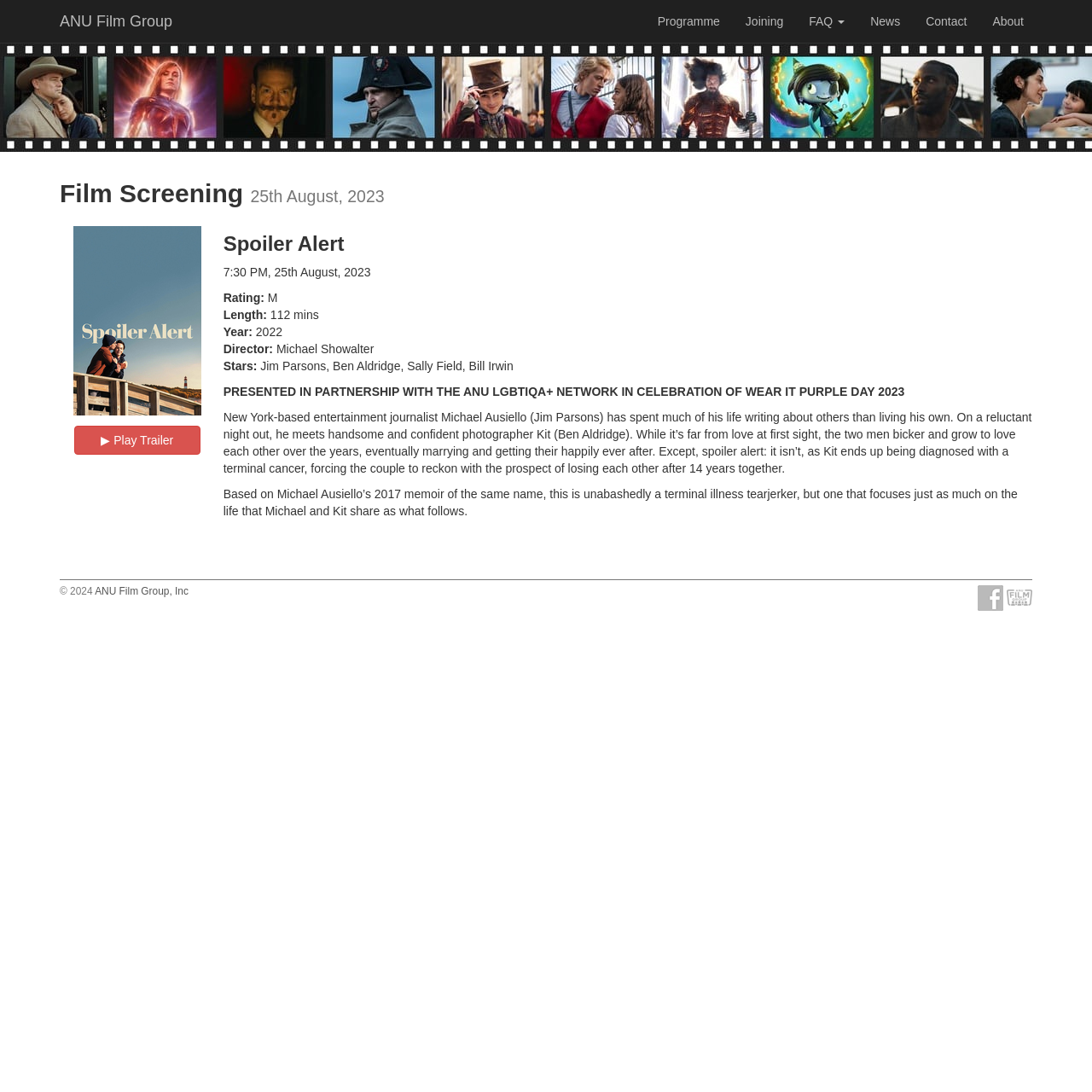Examine the image carefully and respond to the question with a detailed answer: 
What is the rating of the film?

I found the answer by examining the StaticText element 'Rating' and its adjacent StaticText element 'M', which indicates that the rating of the film is 'M'.